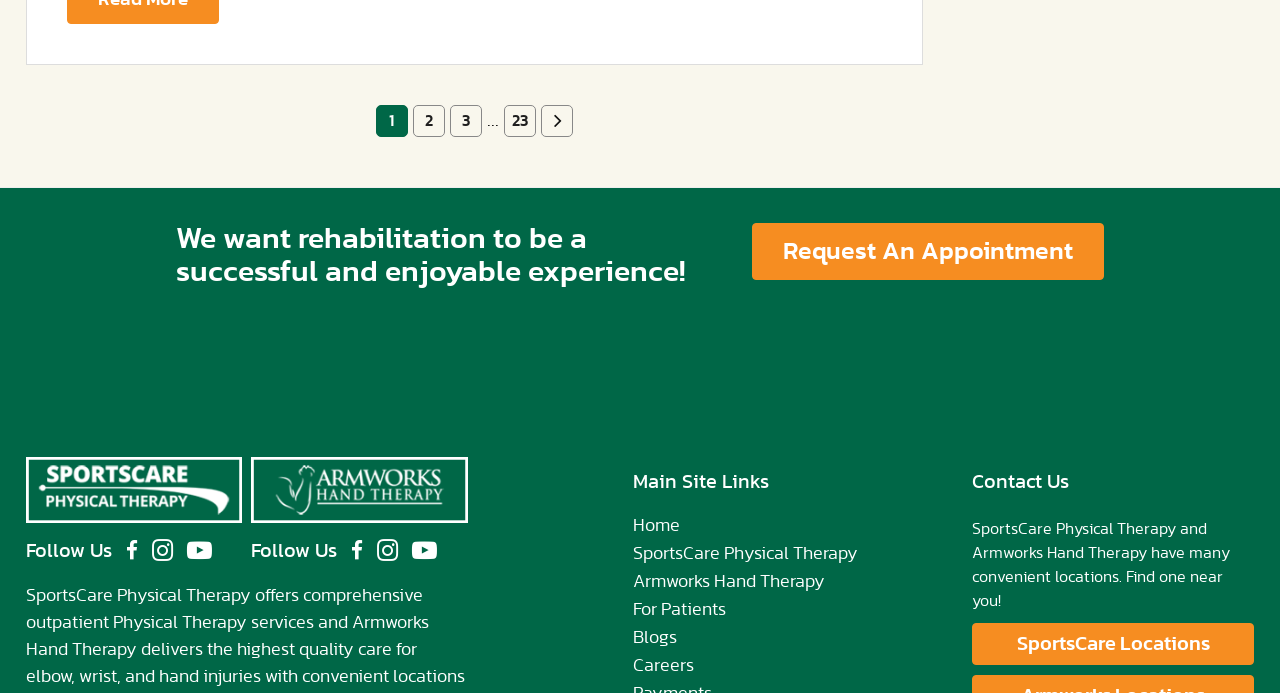What is the purpose of the 'Follow Us' section?
Please ensure your answer is as detailed and informative as possible.

I can see that the 'Follow Us' section is located at the bottom of the webpage, and it contains links to social media platforms. The purpose of this section is to allow users to follow SportsCare Physical Therapy and Armworks Hand Therapy on social media platforms.